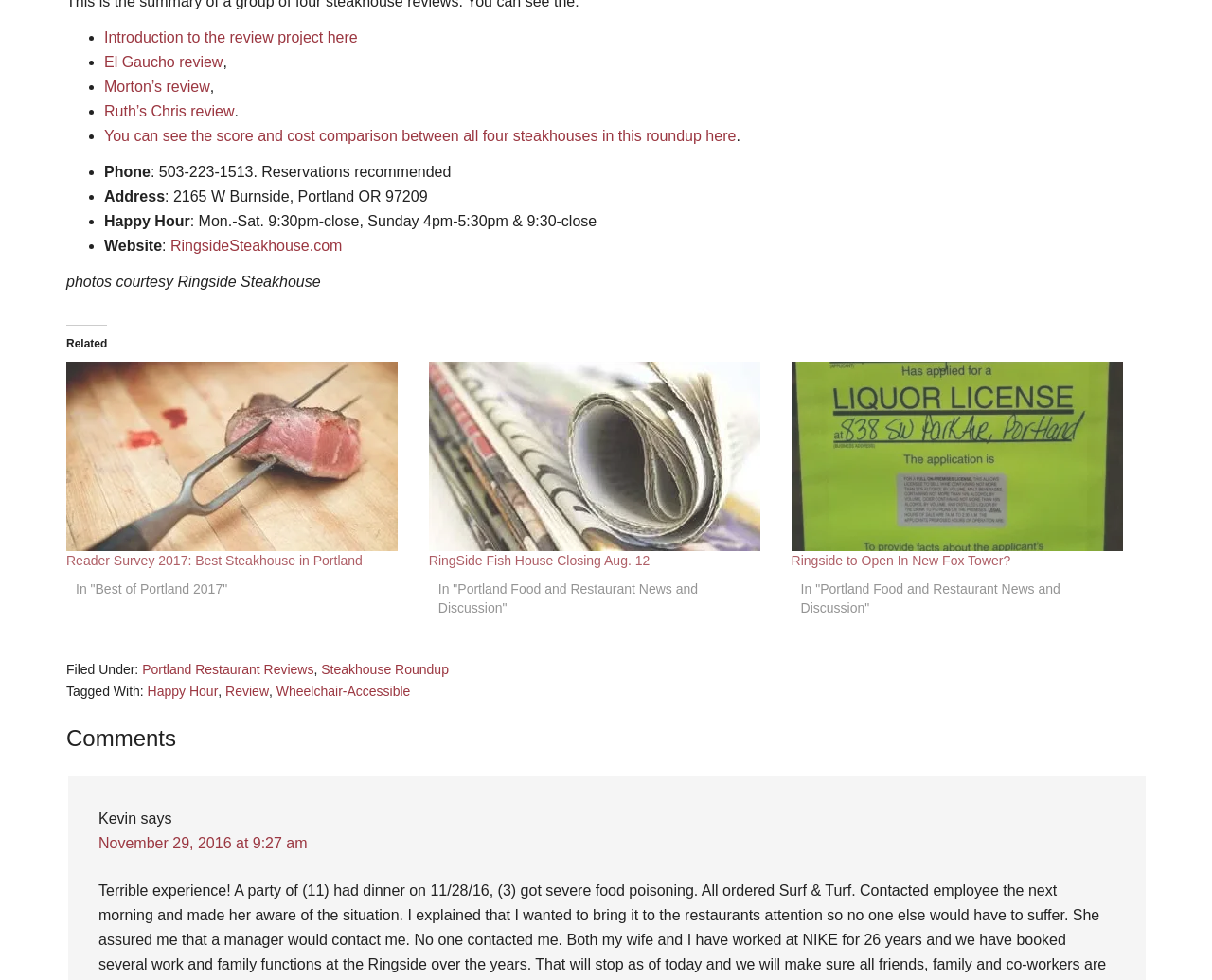Please determine the bounding box coordinates of the clickable area required to carry out the following instruction: "Search this website". The coordinates must be four float numbers between 0 and 1, represented as [left, top, right, bottom].

None